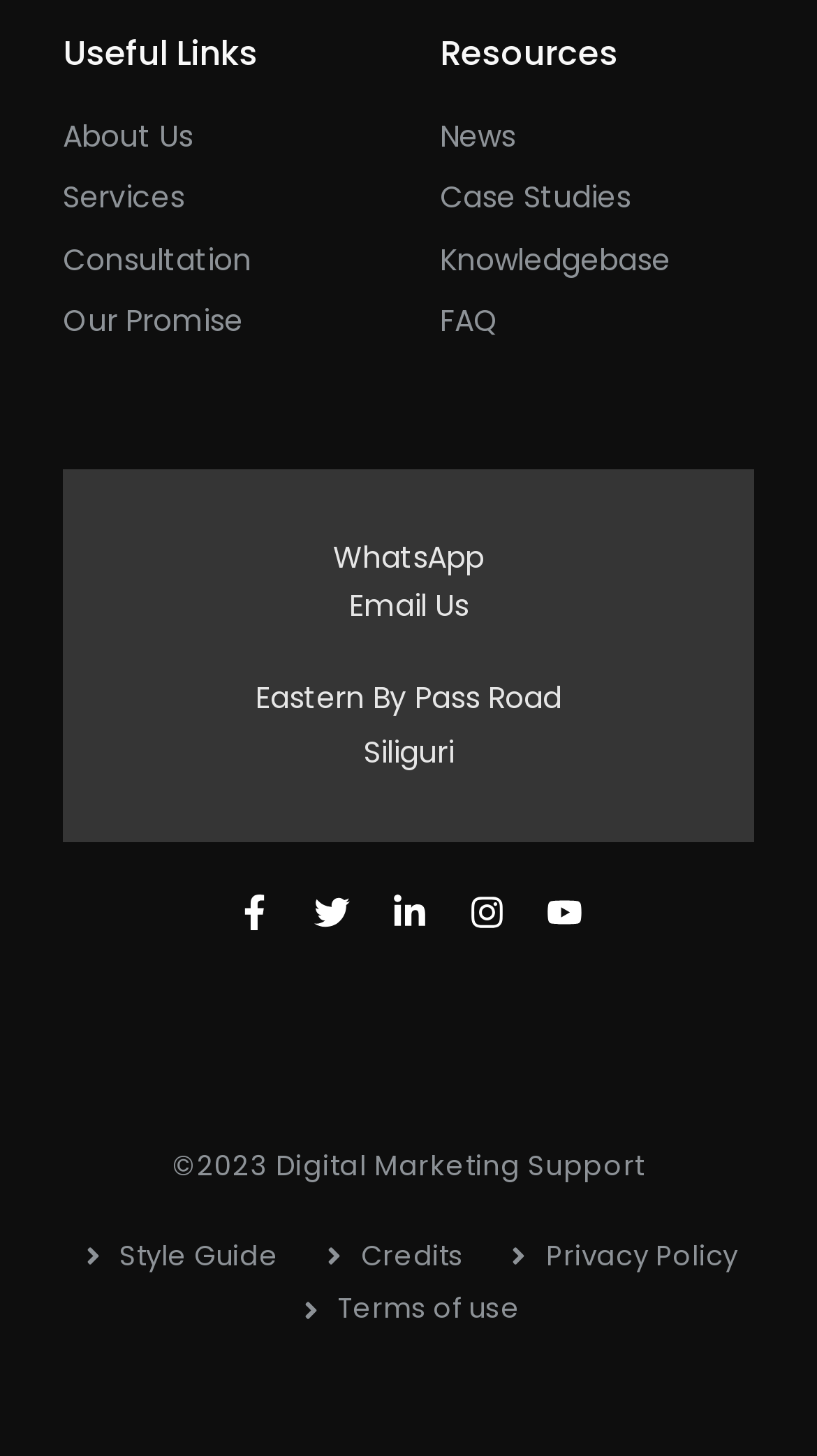Find the bounding box coordinates of the area to click in order to follow the instruction: "View News".

[0.538, 0.079, 0.631, 0.109]